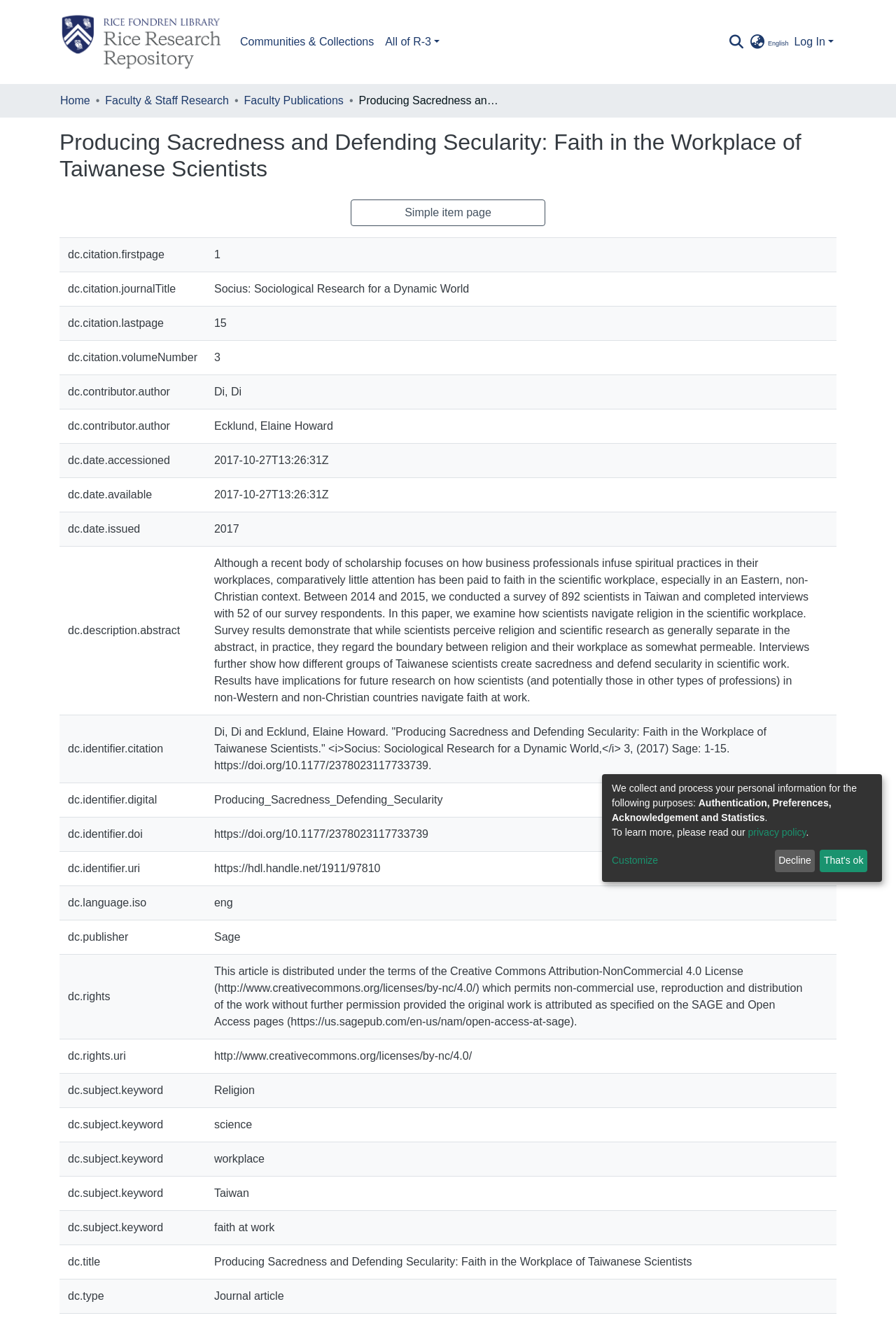What is the language of this research paper?
Please respond to the question with as much detail as possible.

I found the language by looking at the grid cell with the label 'dc.language.iso' and found the text 'eng', which corresponds to English.